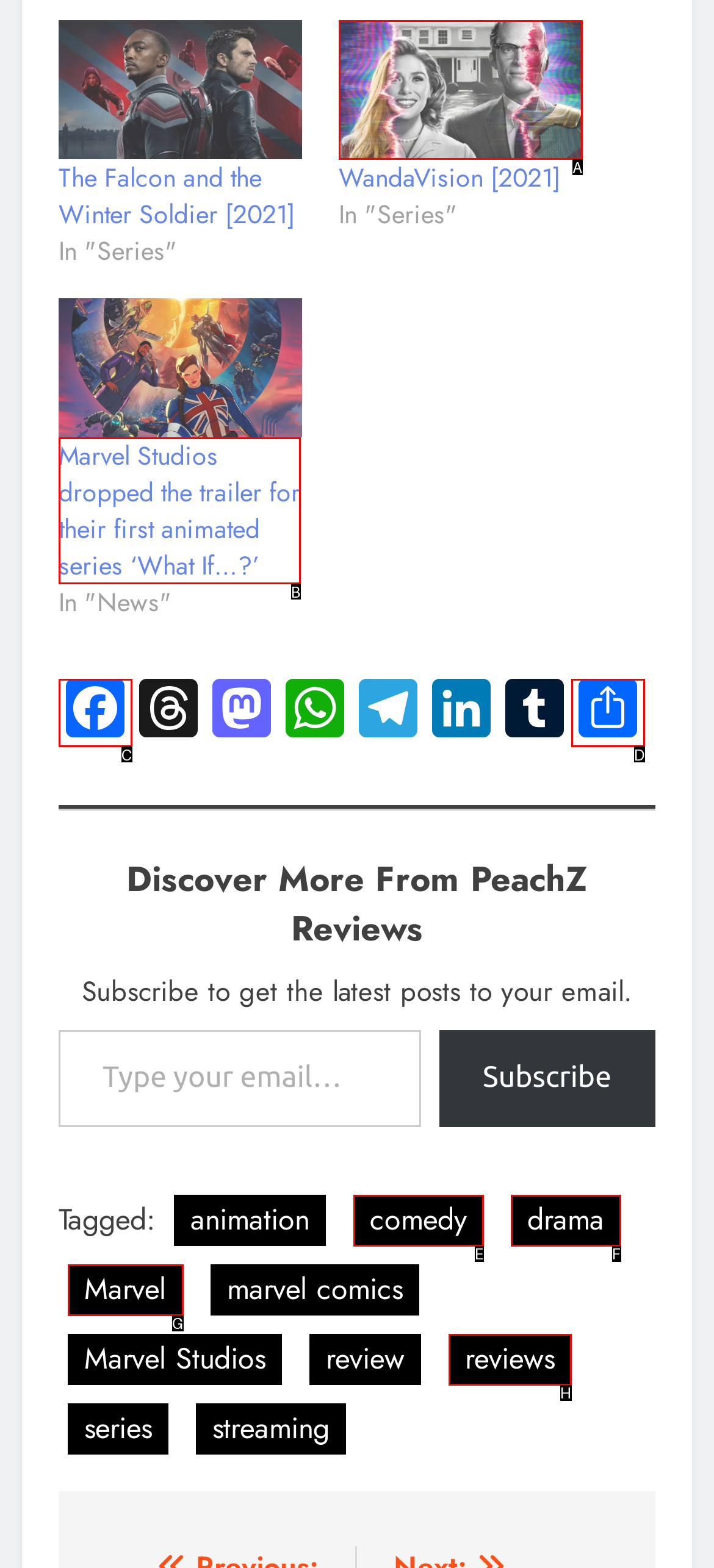Determine which option fits the following description: parent_node: WandaVision [2021] title="WandaVision [2021]"
Answer with the corresponding option's letter directly.

A